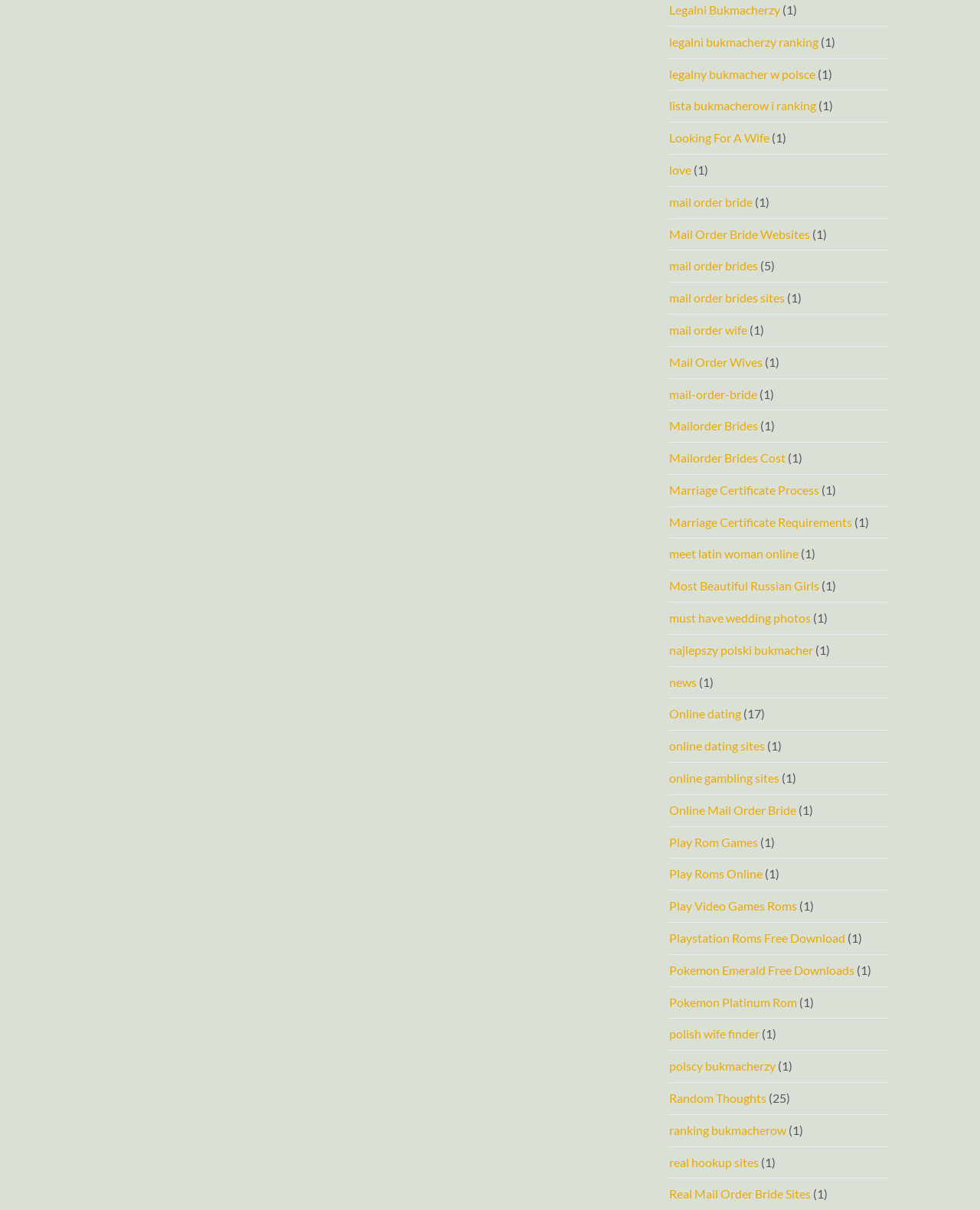Please identify the bounding box coordinates of the area I need to click to accomplish the following instruction: "Click on 'Legalni Bukmacherzy'".

[0.683, 0.002, 0.796, 0.014]